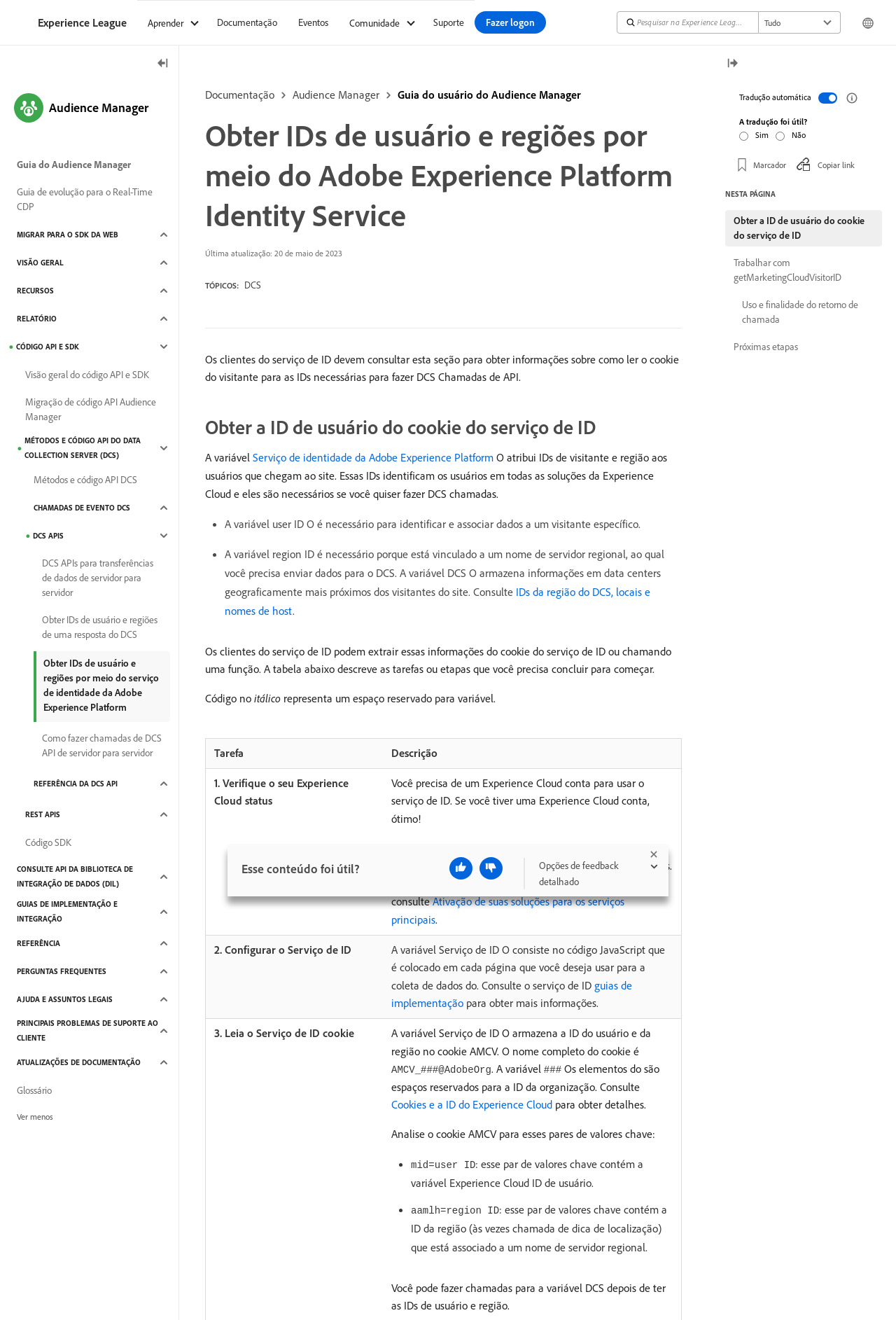Identify the title of the webpage and provide its text content.

Obter IDs de usuário e regiões por meio do Adobe Experience Platform Identity Service